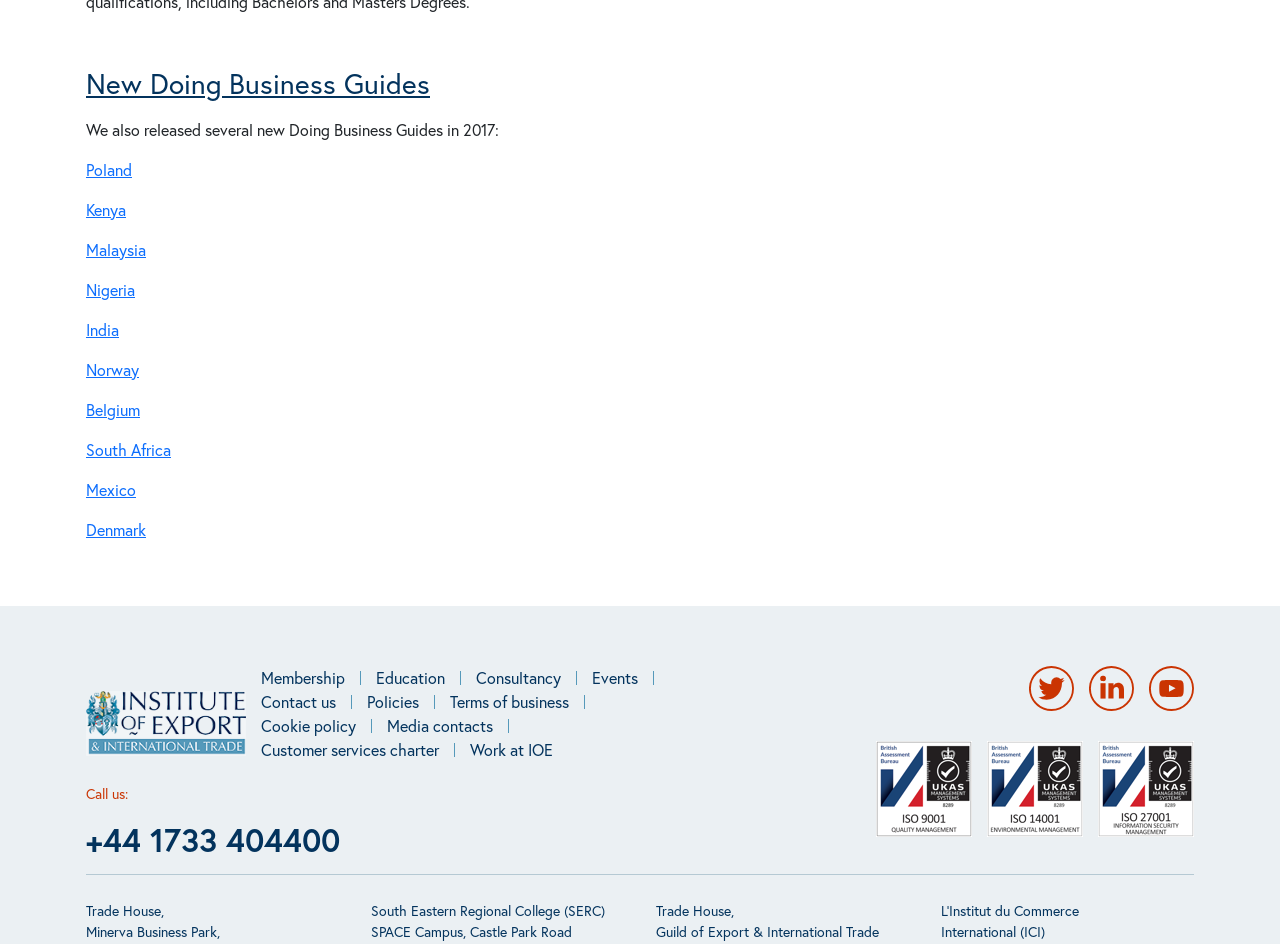Please identify the bounding box coordinates of the element I need to click to follow this instruction: "Click on the 'Poland' link".

[0.067, 0.168, 0.103, 0.19]